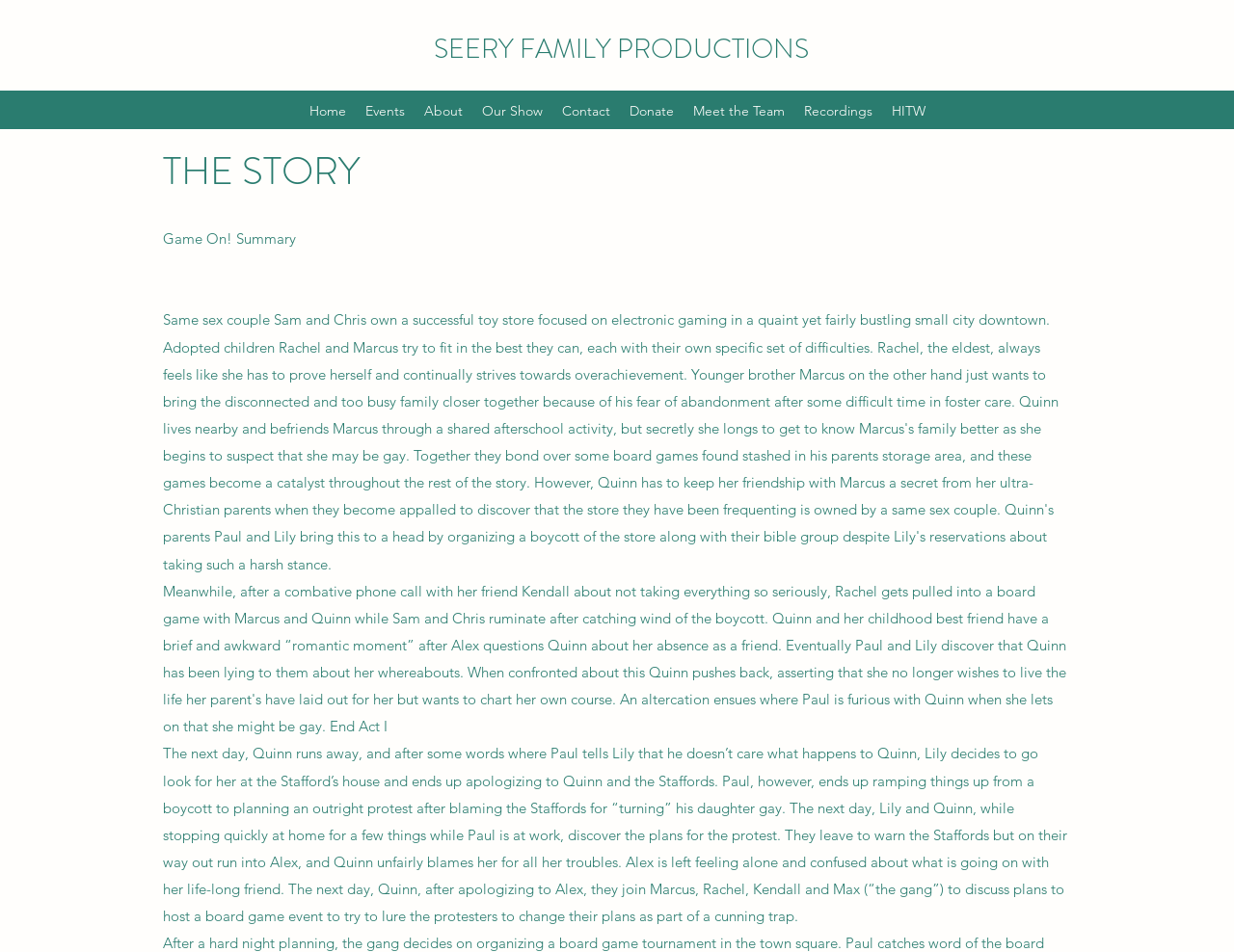Construct a comprehensive caption that outlines the webpage's structure and content.

The webpage is about "THE STORY" by Seery Family Productions. At the top, there is a link to "SEERY FAMILY PRODUCTIONS" positioned slightly to the right of the center. Below it, there is a navigation menu labeled "Site" that spans across the page, containing 8 links: "Home", "Events", "About", "Our Show", "Contact", "Donate", "Meet the Team", and "Recordings". These links are evenly spaced and aligned horizontally.

The main content of the page starts with a heading "THE STORY" positioned near the top center of the page. Below the heading, there is a brief summary titled "Game On!" that takes up a small portion of the page.

The majority of the page is occupied by a lengthy passage of text that summarizes the story. The text is positioned below the summary and spans across the page, taking up most of the vertical space. The passage describes the events of the story, including Quinn running away, Lily's apology to Quinn, and the planning of a protest. It also mentions the characters' interactions, such as Quinn blaming Alex for her troubles and later apologizing to her. The passage ends with the characters discussing plans to host a board game event to counter the protesters.